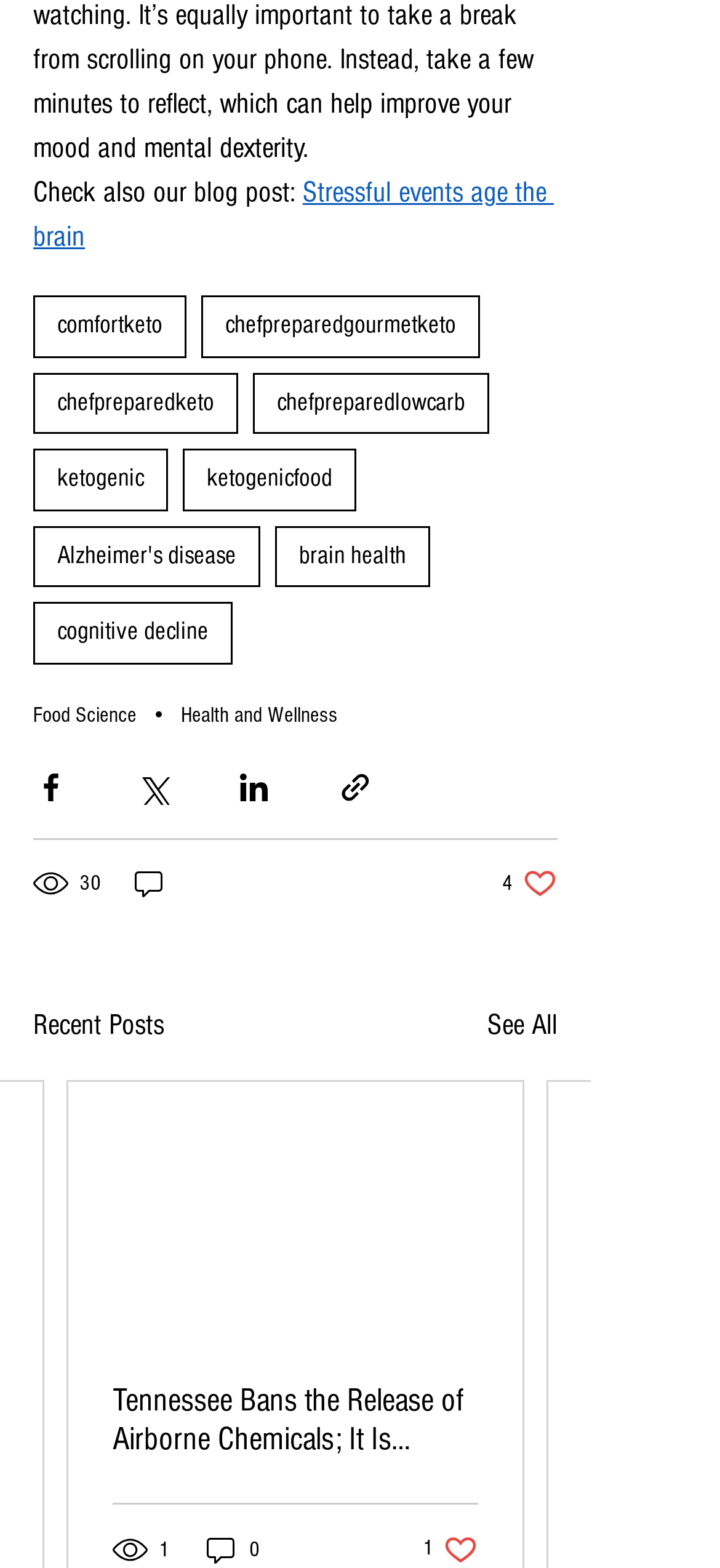Please indicate the bounding box coordinates for the clickable area to complete the following task: "Explore the comfort keto tag". The coordinates should be specified as four float numbers between 0 and 1, i.e., [left, top, right, bottom].

[0.046, 0.189, 0.259, 0.228]